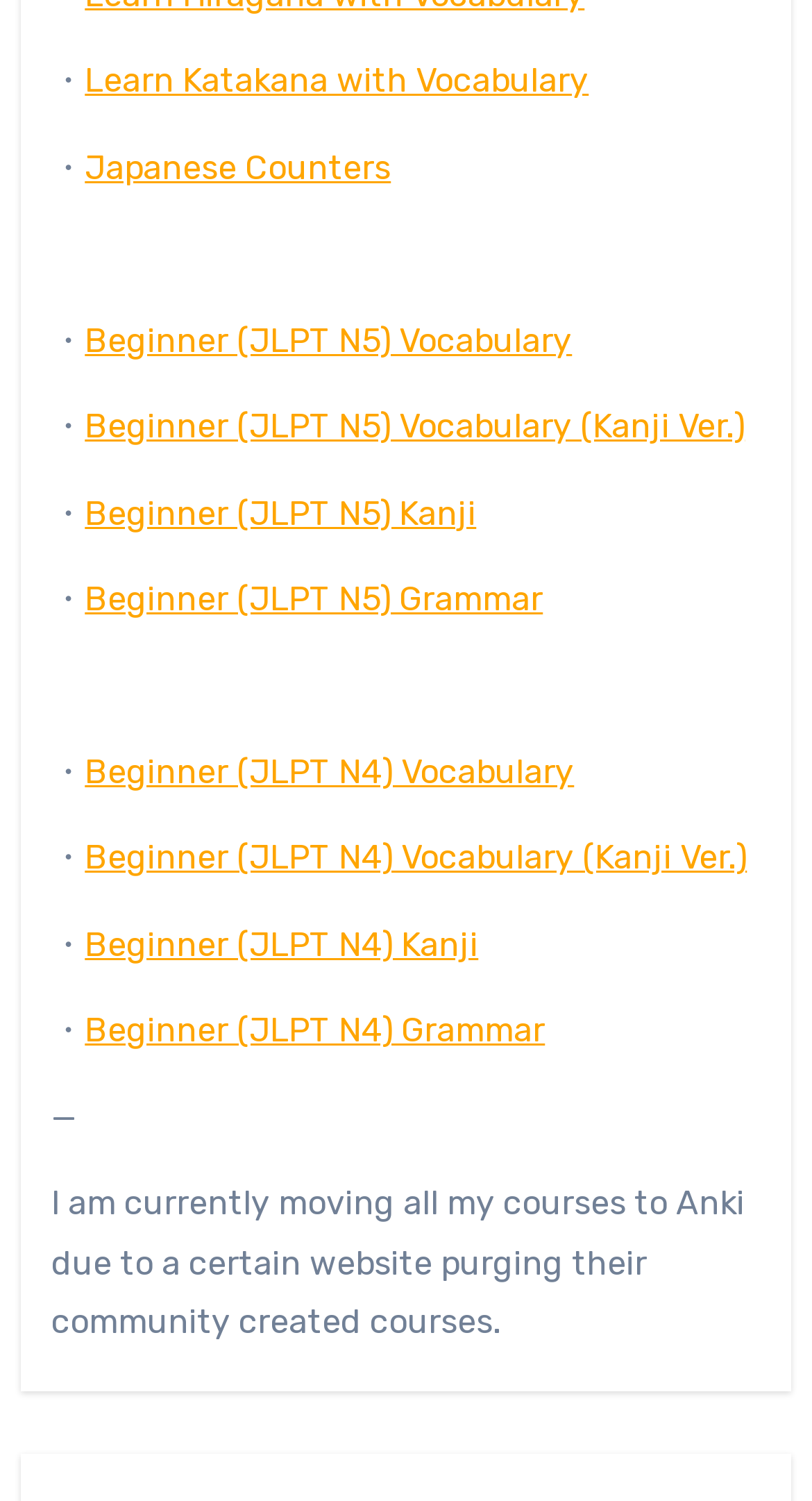Identify the bounding box coordinates for the region of the element that should be clicked to carry out the instruction: "Learn Katakana with Vocabulary". The bounding box coordinates should be four float numbers between 0 and 1, i.e., [left, top, right, bottom].

[0.104, 0.041, 0.725, 0.067]